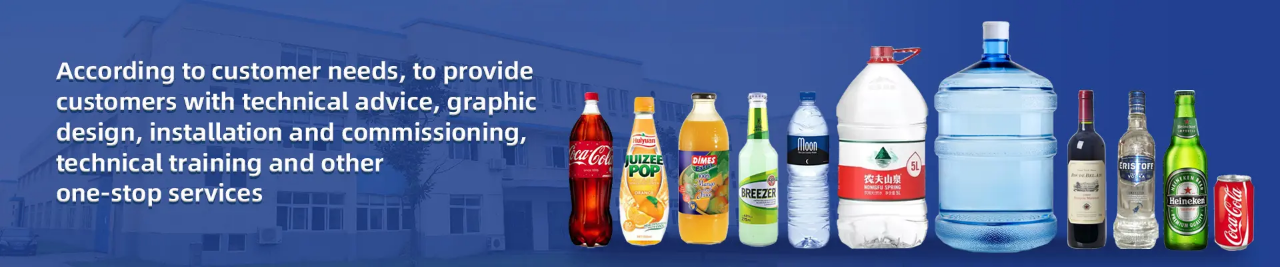What type of facility is likely depicted in the image?
Provide an in-depth and detailed explanation in response to the question.

The caption suggests that the background of the image represents a professional setting, which is likely a manufacturing or service facility due to the presence of various beverage bottles and the company's commitment to offering technical advice, graphic design, installation, and training.